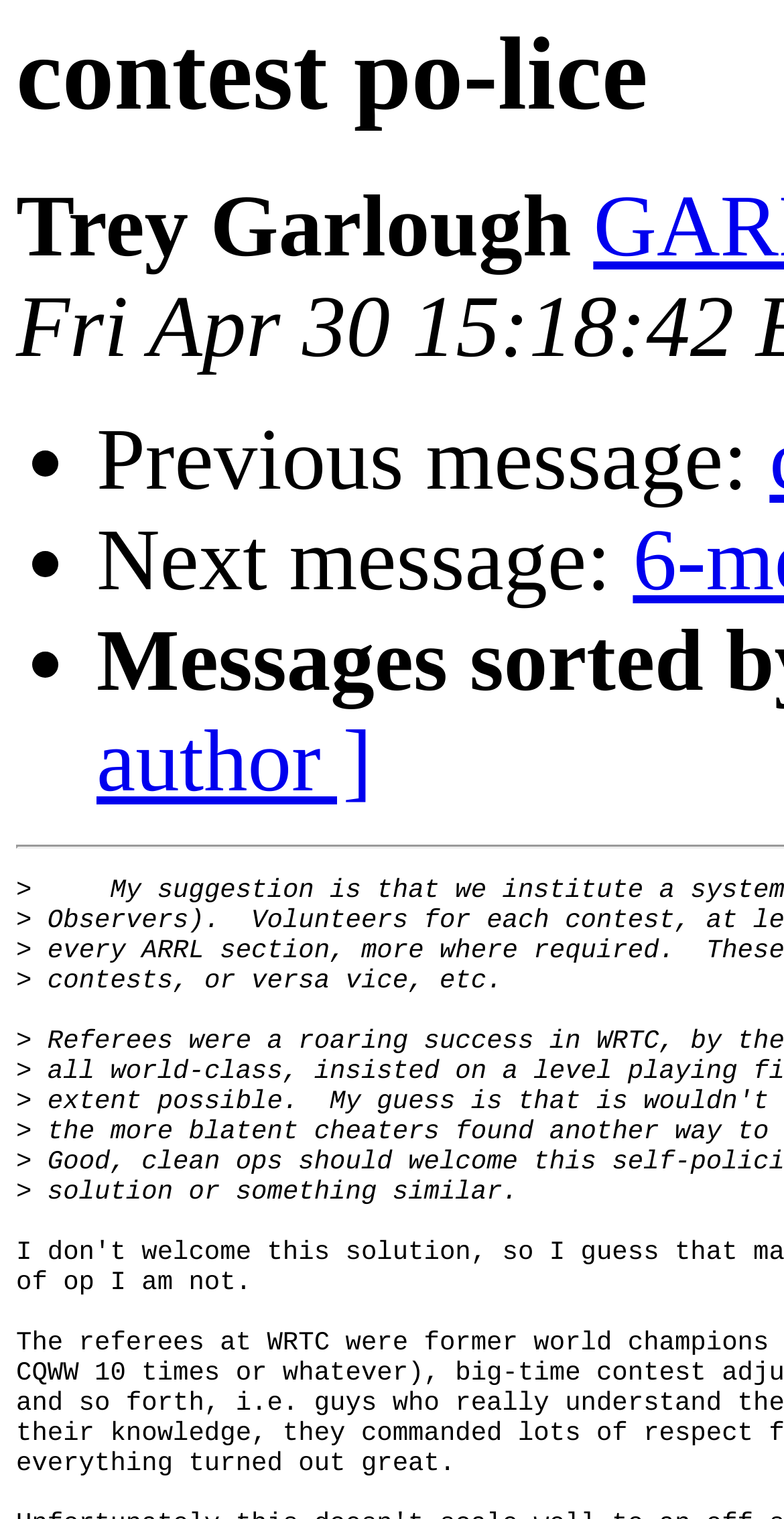Answer briefly with one word or phrase:
What is the last sentence on the webpage?

solution or something similar.